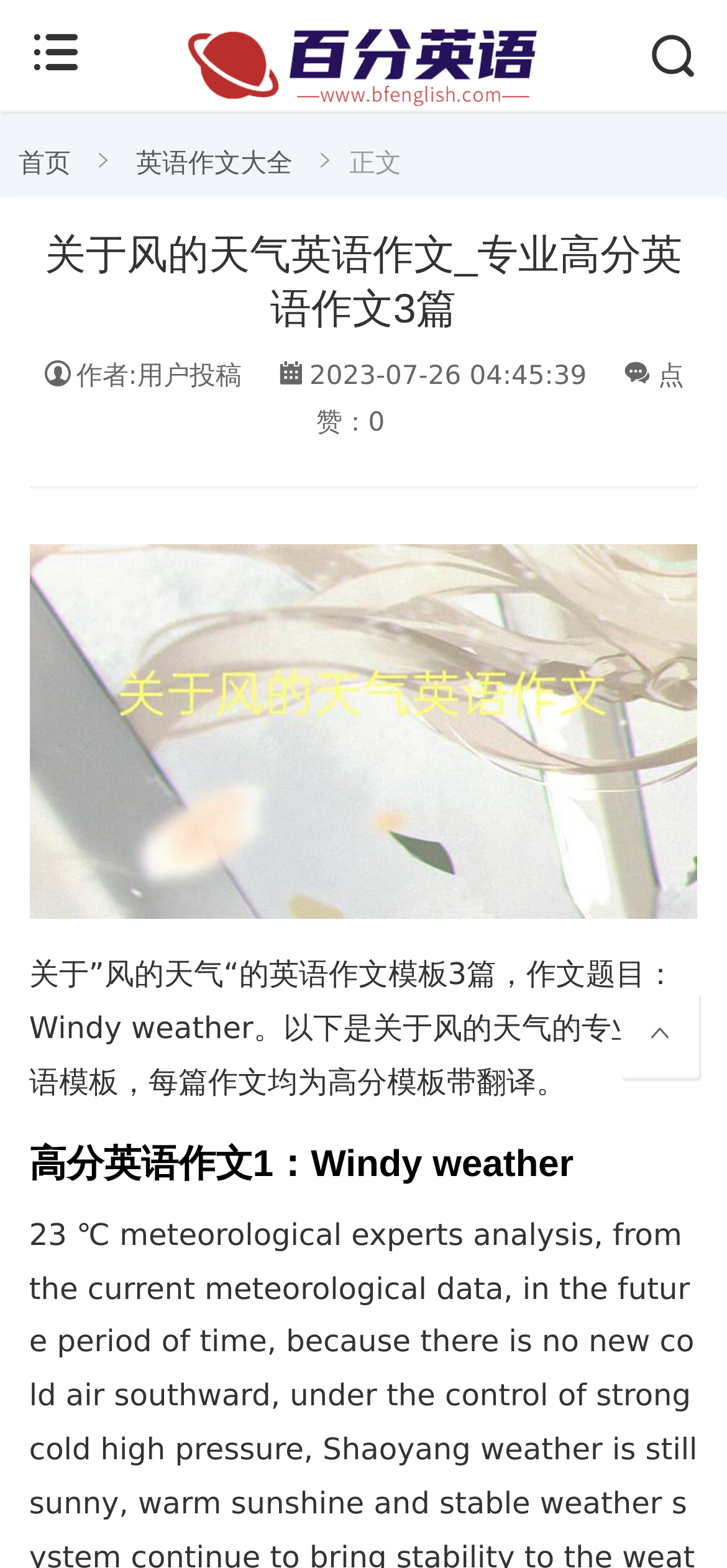Offer an extensive depiction of the webpage and its key elements.

The webpage appears to be an article or blog post about English essay templates related to windy weather. At the top, there is a heading that reads "百分英语" (which means "100% English") with an accompanying image and a link to the same title. Below this, there are three links: "首页" (home), "英语作文大全" (English essay collection), and a static text "正文" (main content).

The main content section begins with a heading that reads "关于风的天气英语作文_专业高分英语作文3篇" (English essay templates about windy weather). Below this, there is information about the author, who is a user contributor, and the publication date, which is July 26, 2023. There is also a "点赞" (like) button with a count of 0.

The main content of the article is an introduction to the essay templates, which is a paragraph of text that describes the three templates available, each with a high score and translation. Below this, there is a heading that reads "高分英语作文1：Windy weather" (High-scoring English essay 1: Windy weather), which suggests that the article will provide multiple essay templates related to the topic of windy weather.